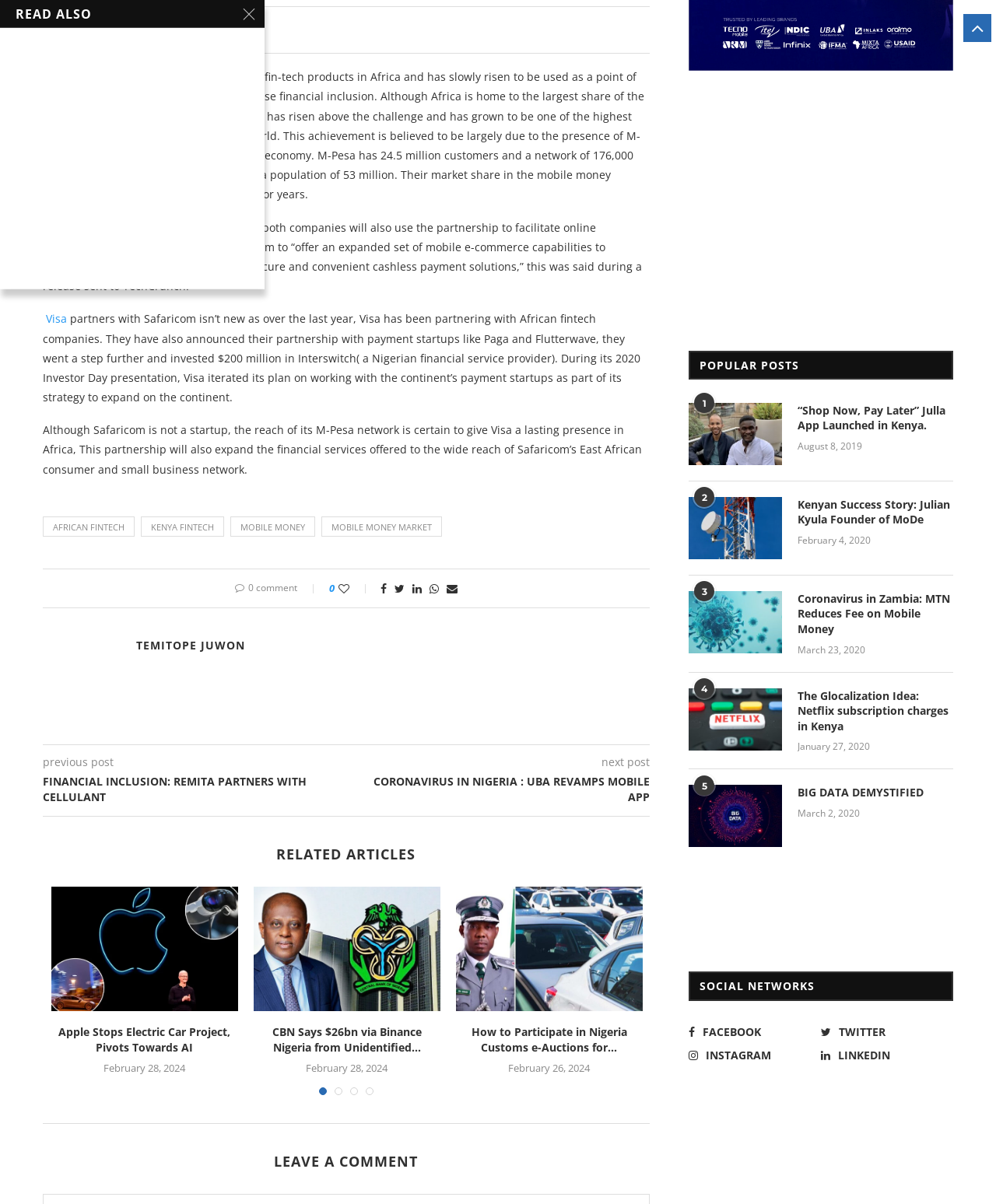Using the information in the image, give a detailed answer to the following question: What is the name of the mobile money service mentioned in the article?

The article mentions M-Pesa as a mobile money service, which is one of the most recognized fintech products in Africa. It is mentioned that M-Pesa has 24.5 million customers and a network of 176,000 agents across Kenya.